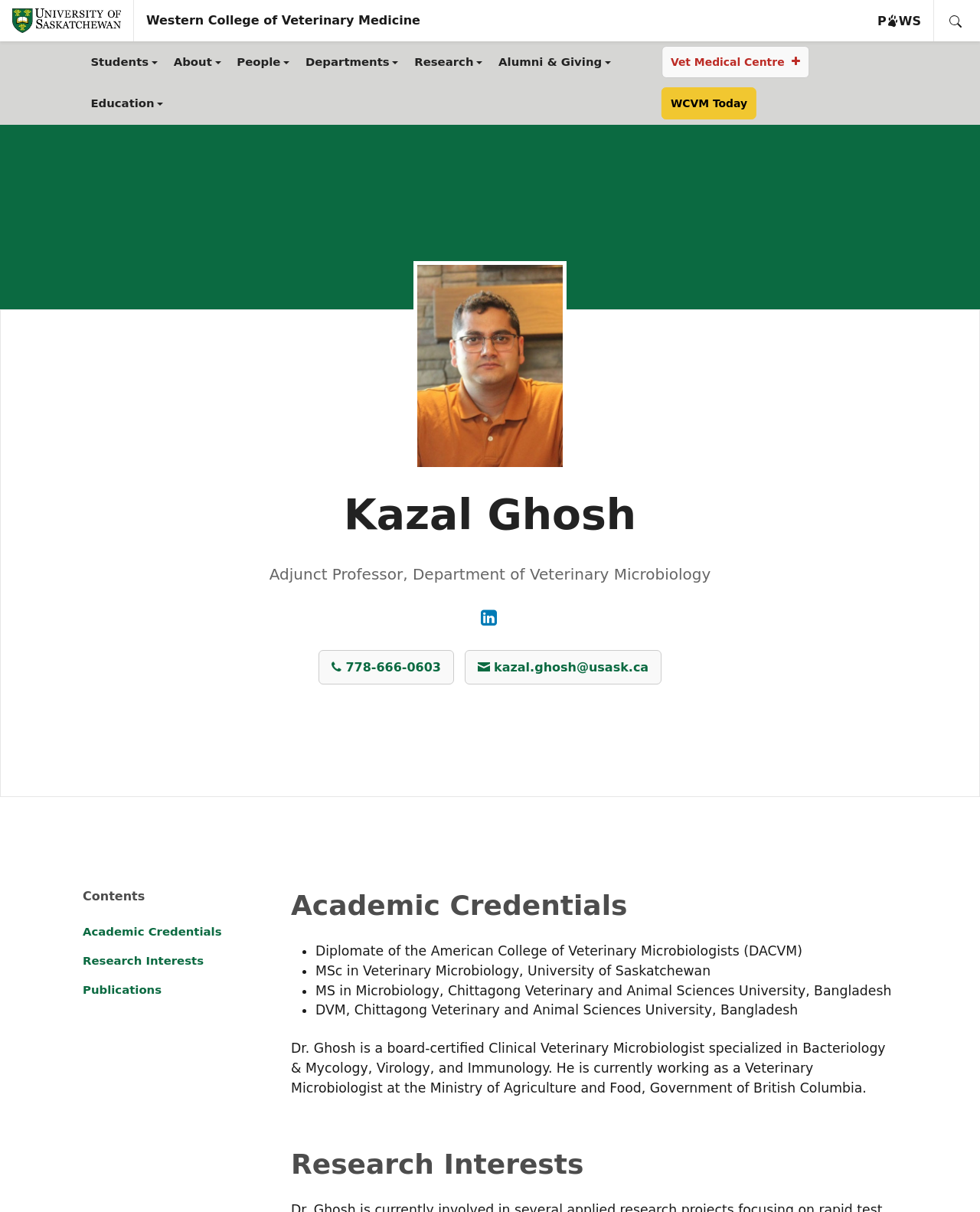Locate the bounding box of the UI element based on this description: "Skip to navigation". Provide four float numbers between 0 and 1 as [left, top, right, bottom].

[0.184, 0.019, 0.335, 0.046]